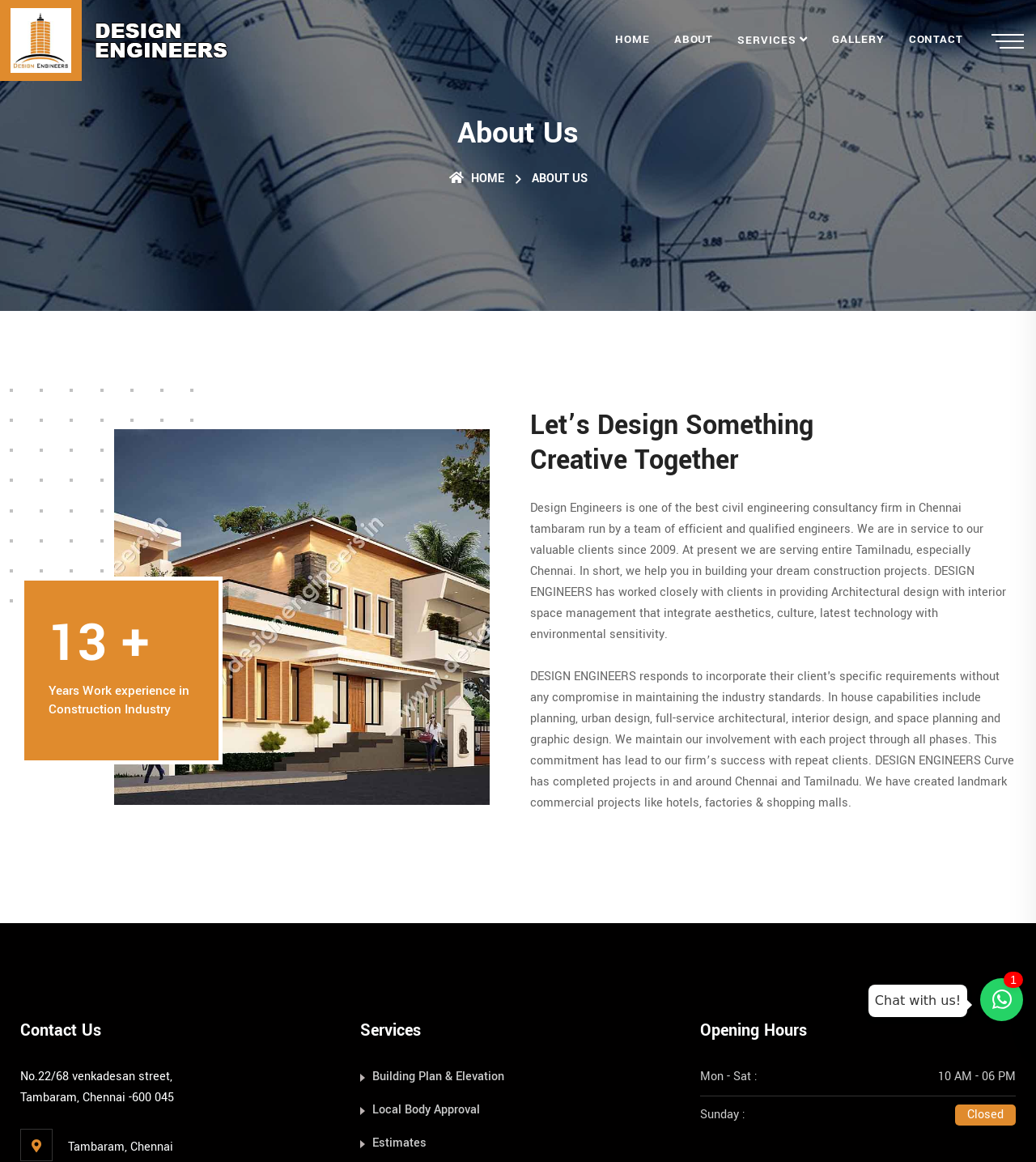Find the bounding box coordinates of the element to click in order to complete the given instruction: "Select a bay width."

None